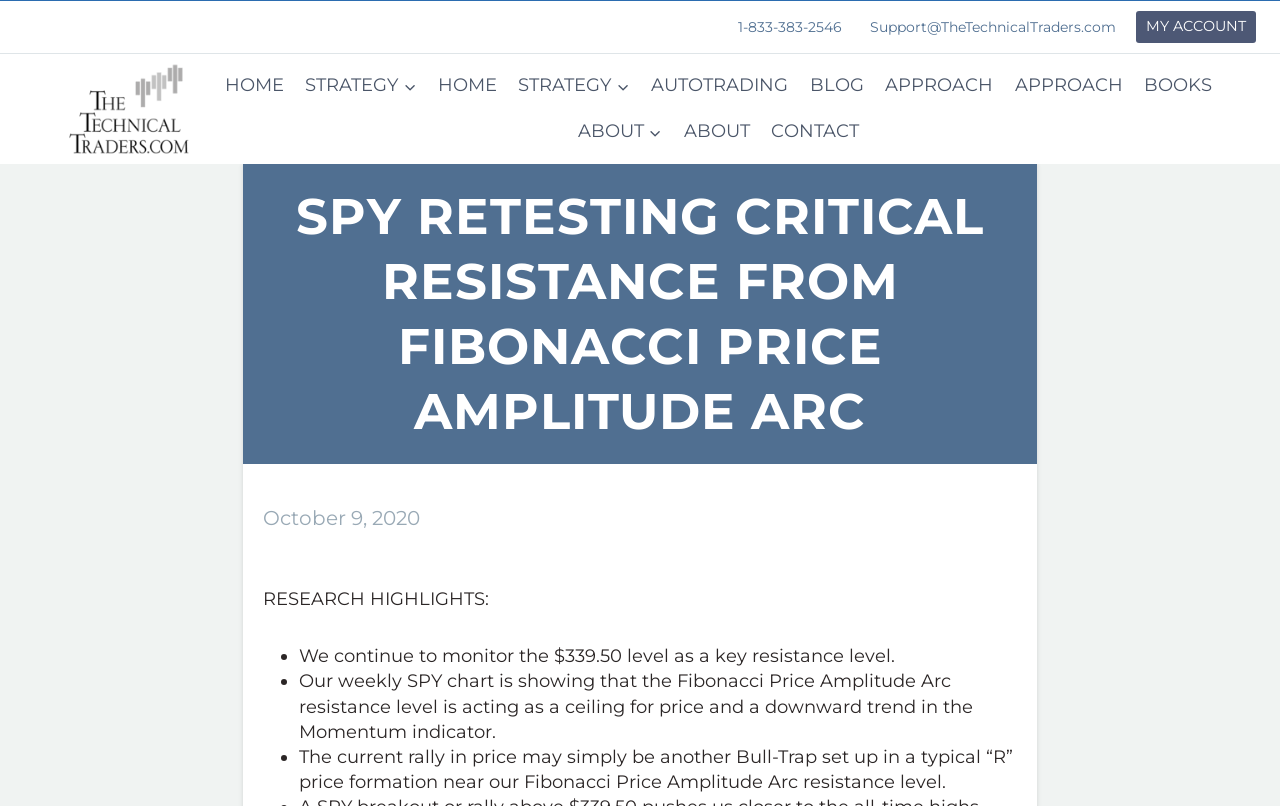Based on the element description تماس با ما, identify the bounding box of the UI element in the given webpage screenshot. The coordinates should be in the format (top-left x, top-left y, bottom-right x, bottom-right y) and must be between 0 and 1.

None